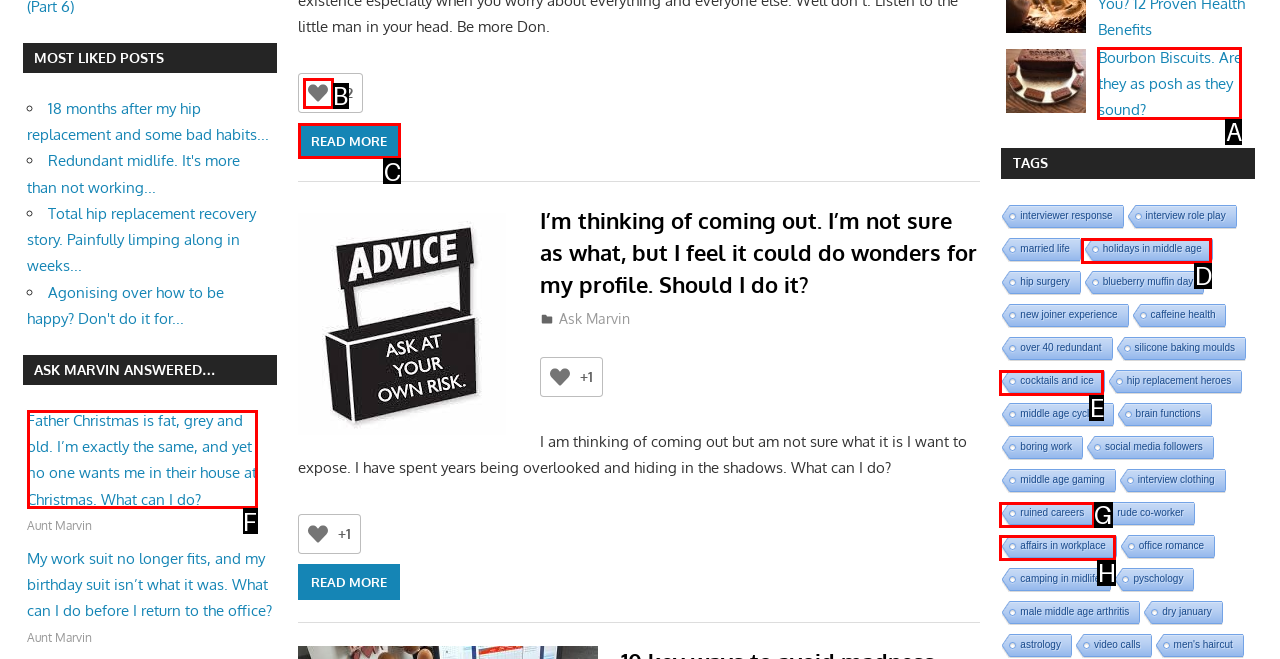Determine the letter of the element to click to accomplish this task: Read more about 'I’m thinking of coming out'. Respond with the letter.

C